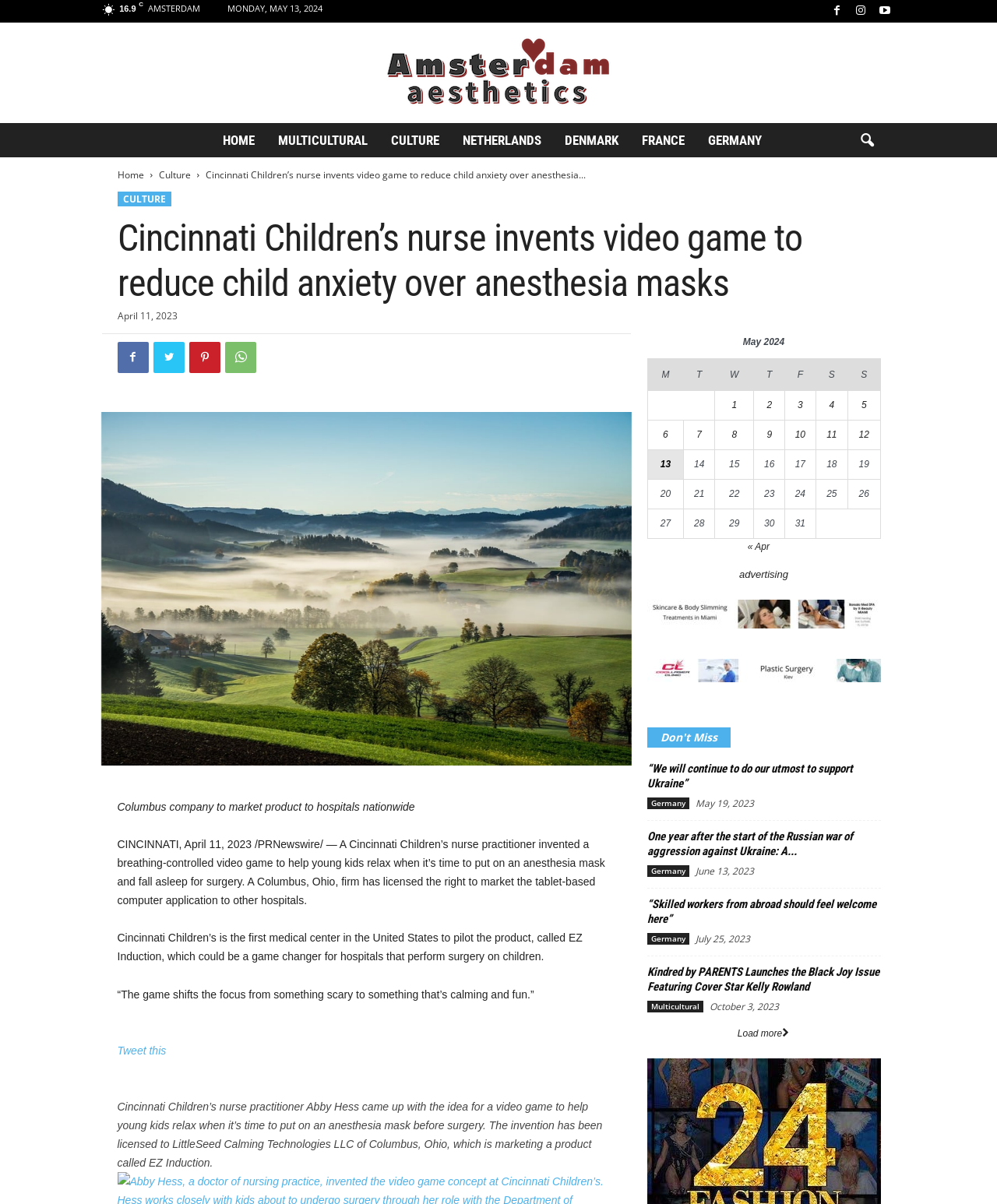Identify the bounding box coordinates of the region that needs to be clicked to carry out this instruction: "Tweet this". Provide these coordinates as four float numbers ranging from 0 to 1, i.e., [left, top, right, bottom].

[0.118, 0.867, 0.167, 0.878]